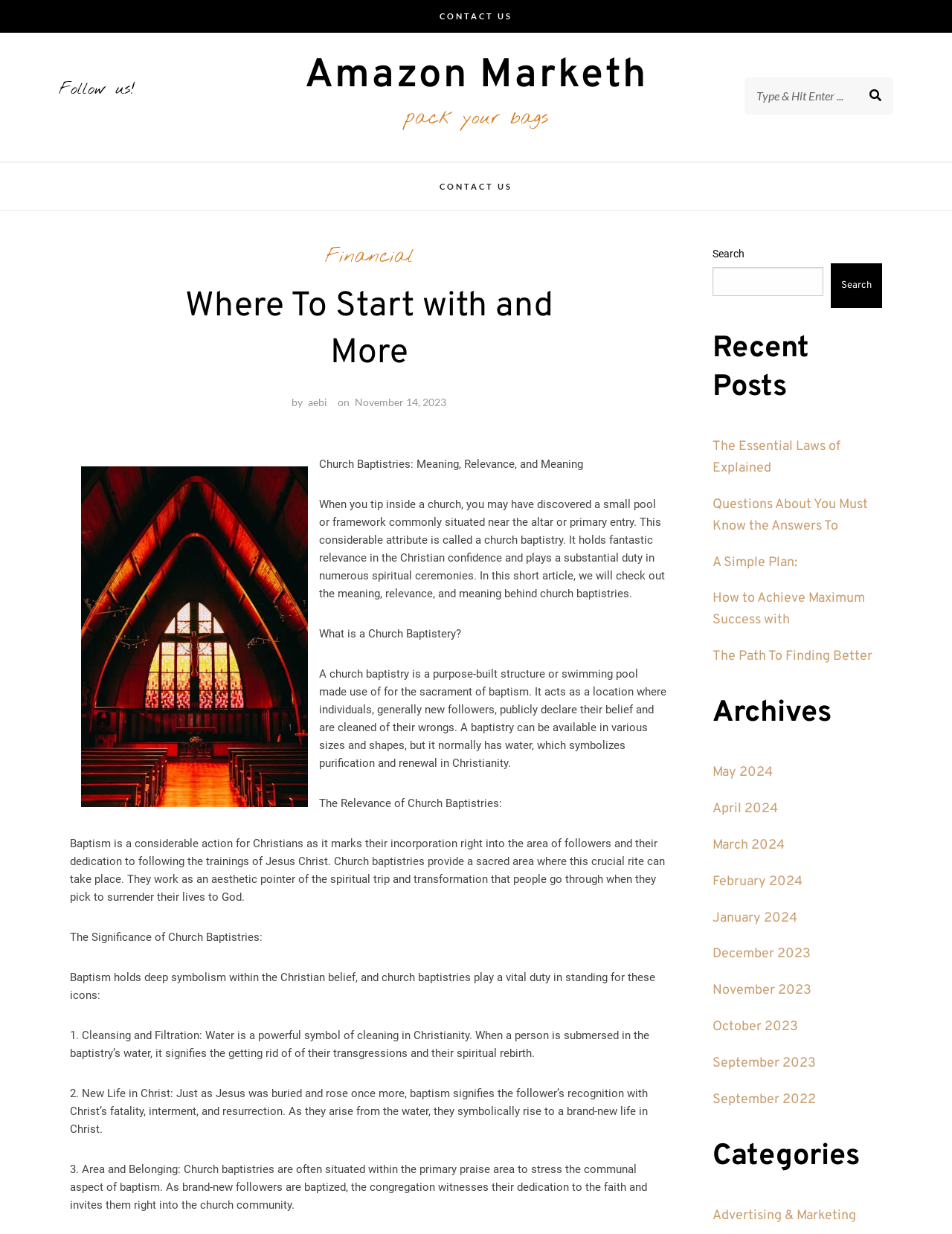Given the description "Search", provide the bounding box coordinates of the corresponding UI element.

[0.873, 0.214, 0.927, 0.25]